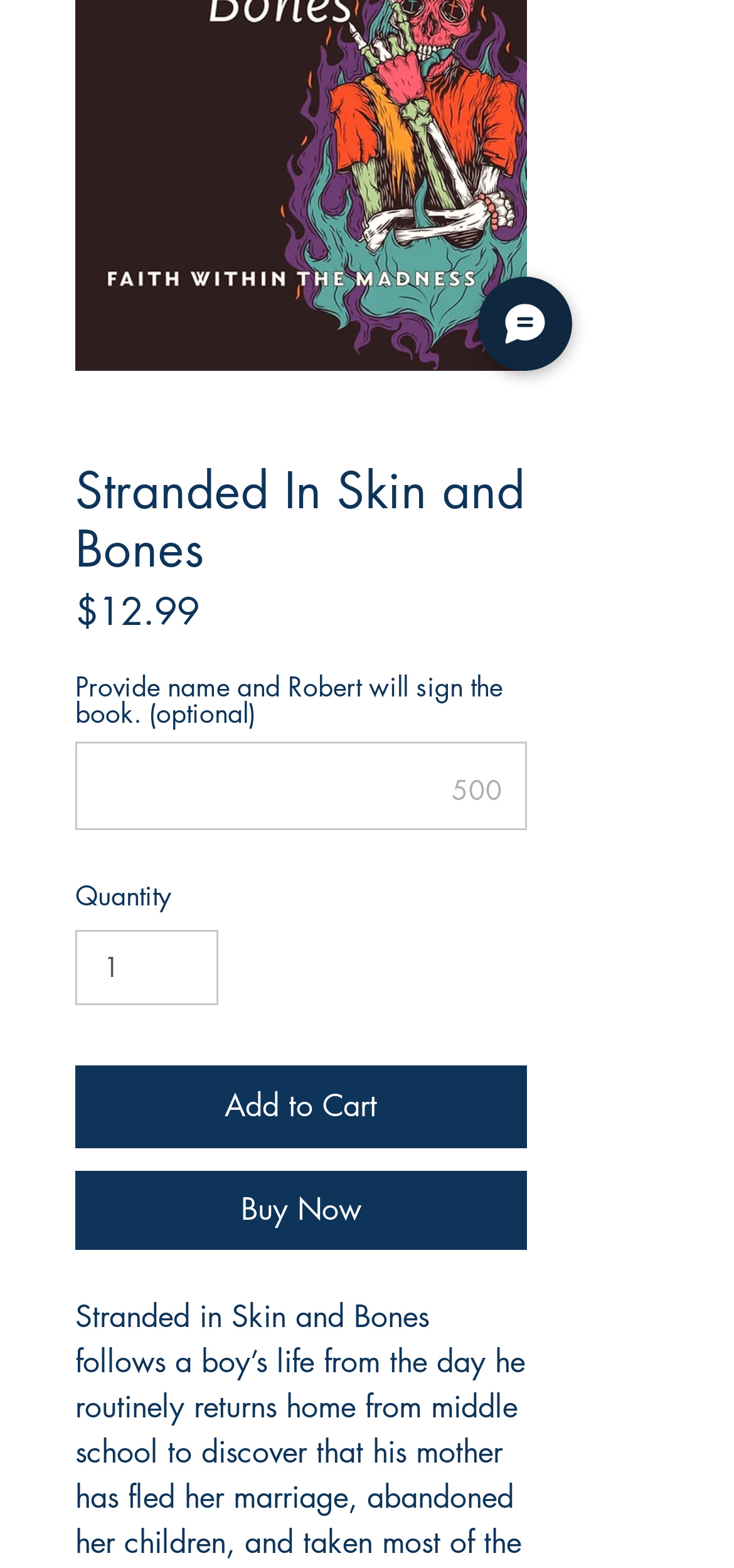Locate the bounding box of the UI element defined by this description: "Add to Cart". The coordinates should be given as four float numbers between 0 and 1, formatted as [left, top, right, bottom].

[0.103, 0.68, 0.718, 0.732]